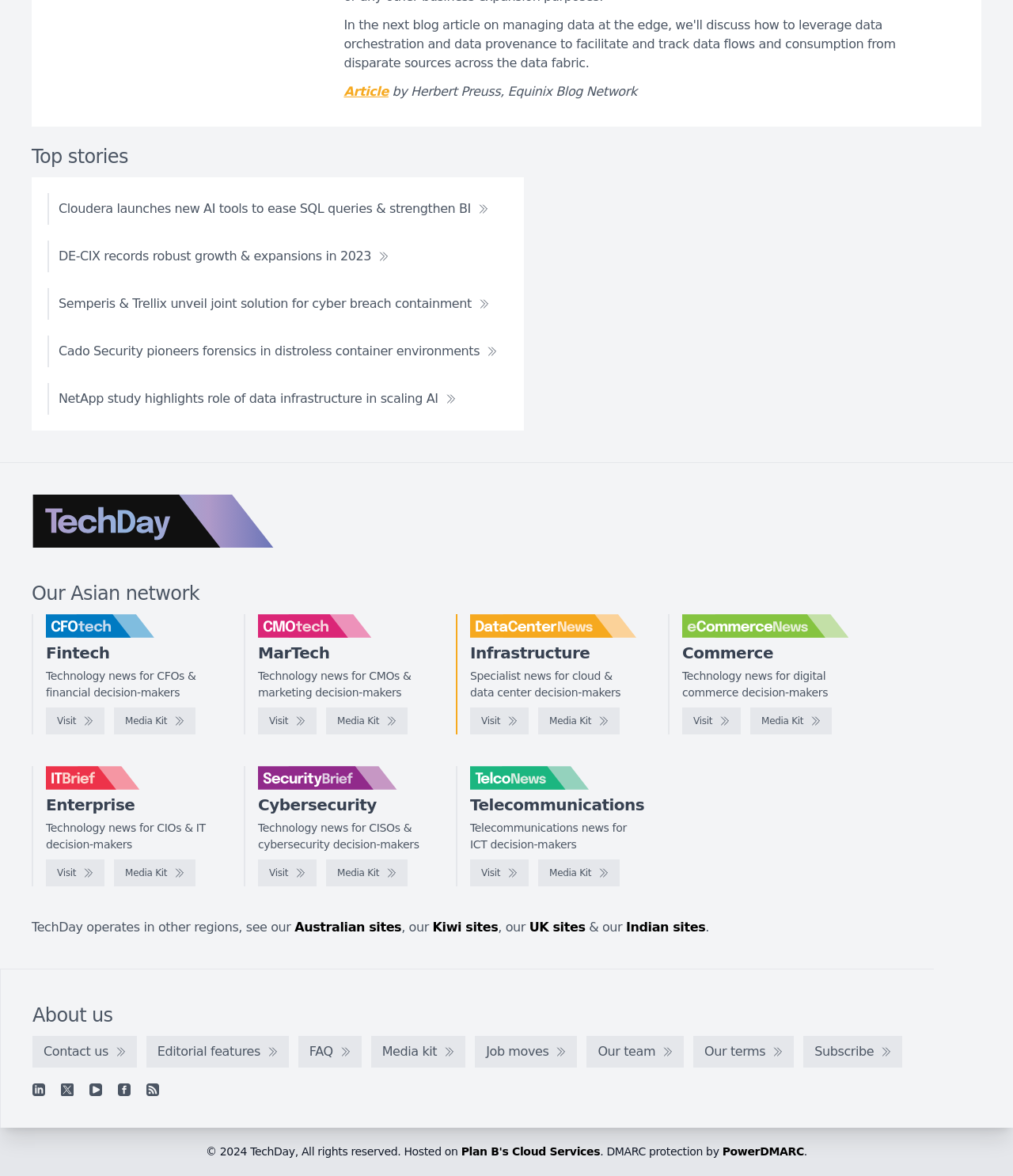Identify the bounding box for the UI element that is described as follows: "parent_node: Telecommunications".

[0.464, 0.651, 0.628, 0.672]